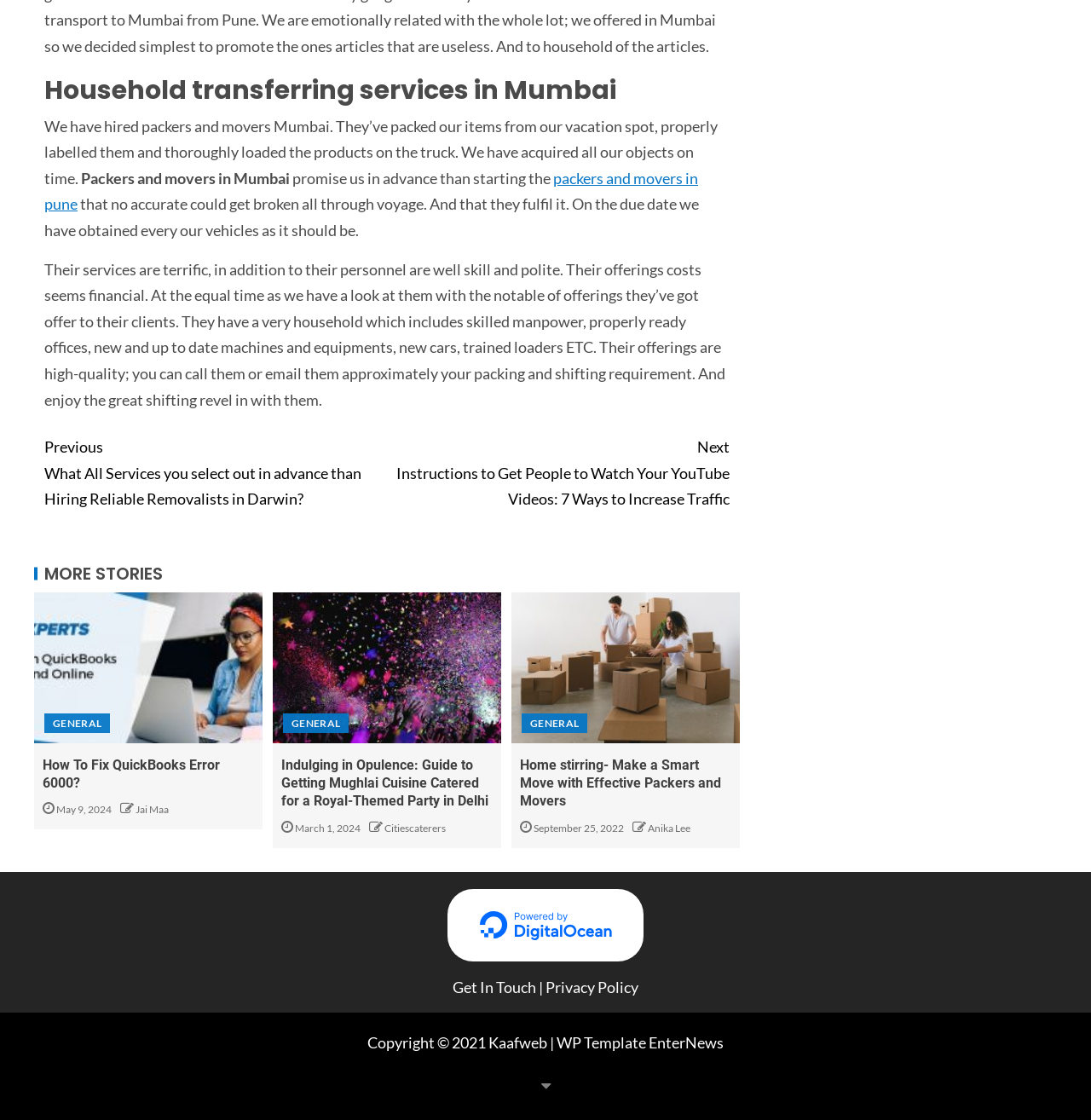Please specify the bounding box coordinates of the area that should be clicked to accomplish the following instruction: "Click the 'Continue Reading' button". The coordinates should consist of four float numbers between 0 and 1, i.e., [left, top, right, bottom].

[0.041, 0.38, 0.669, 0.465]